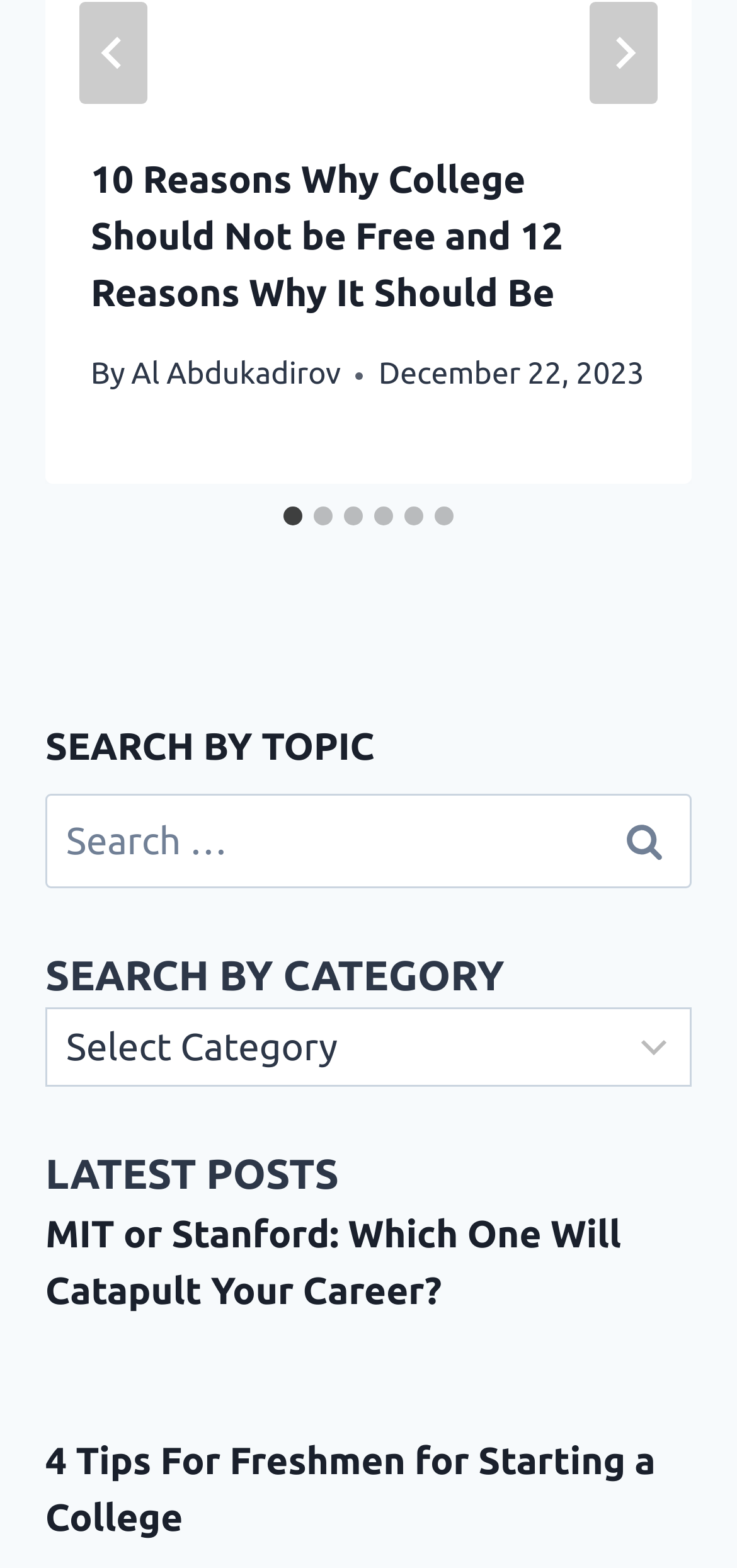Please give a succinct answer to the question in one word or phrase:
How many latest posts are displayed on the webpage?

2